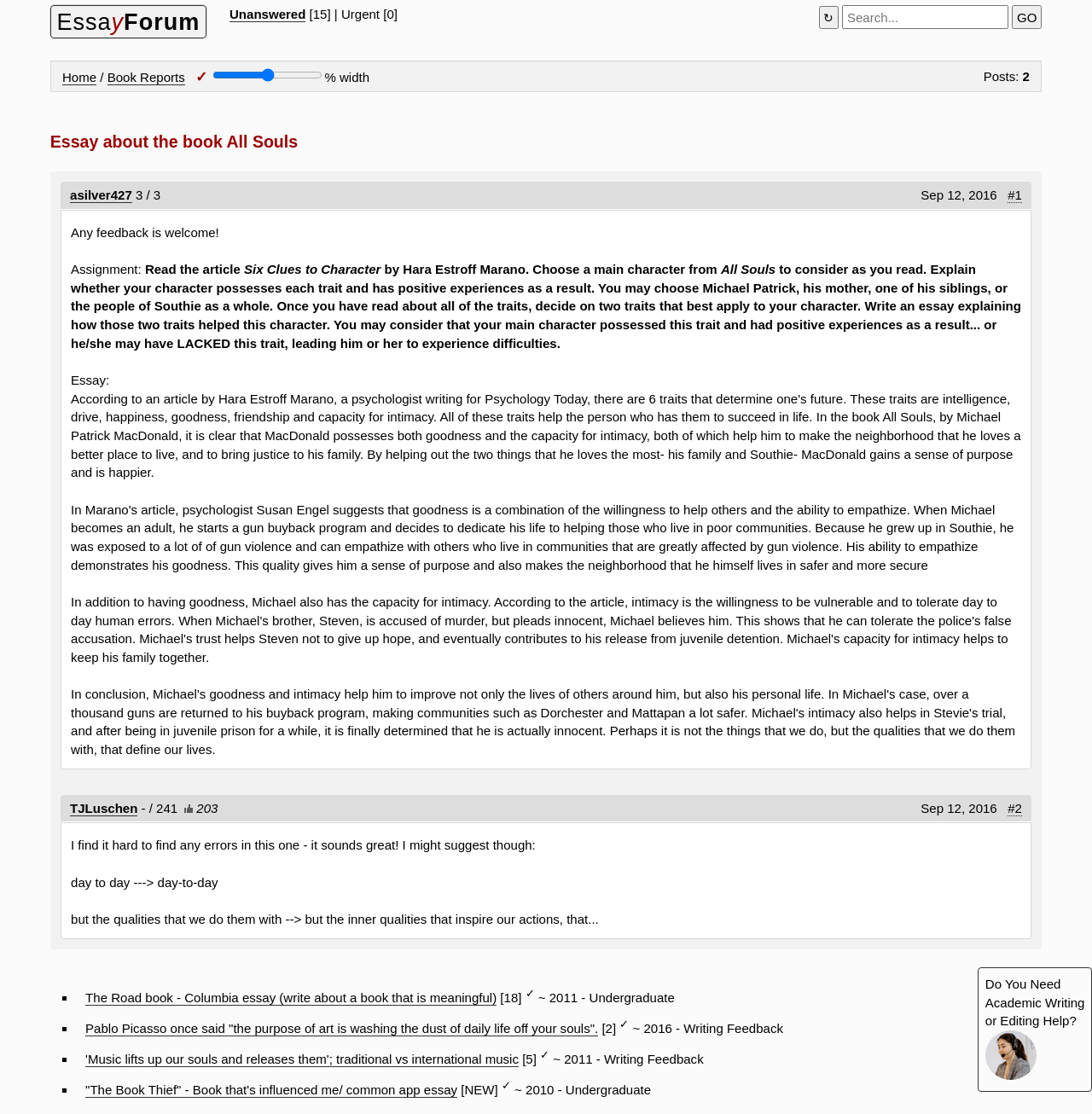Please find and provide the title of the webpage.

Essay about the book All Souls